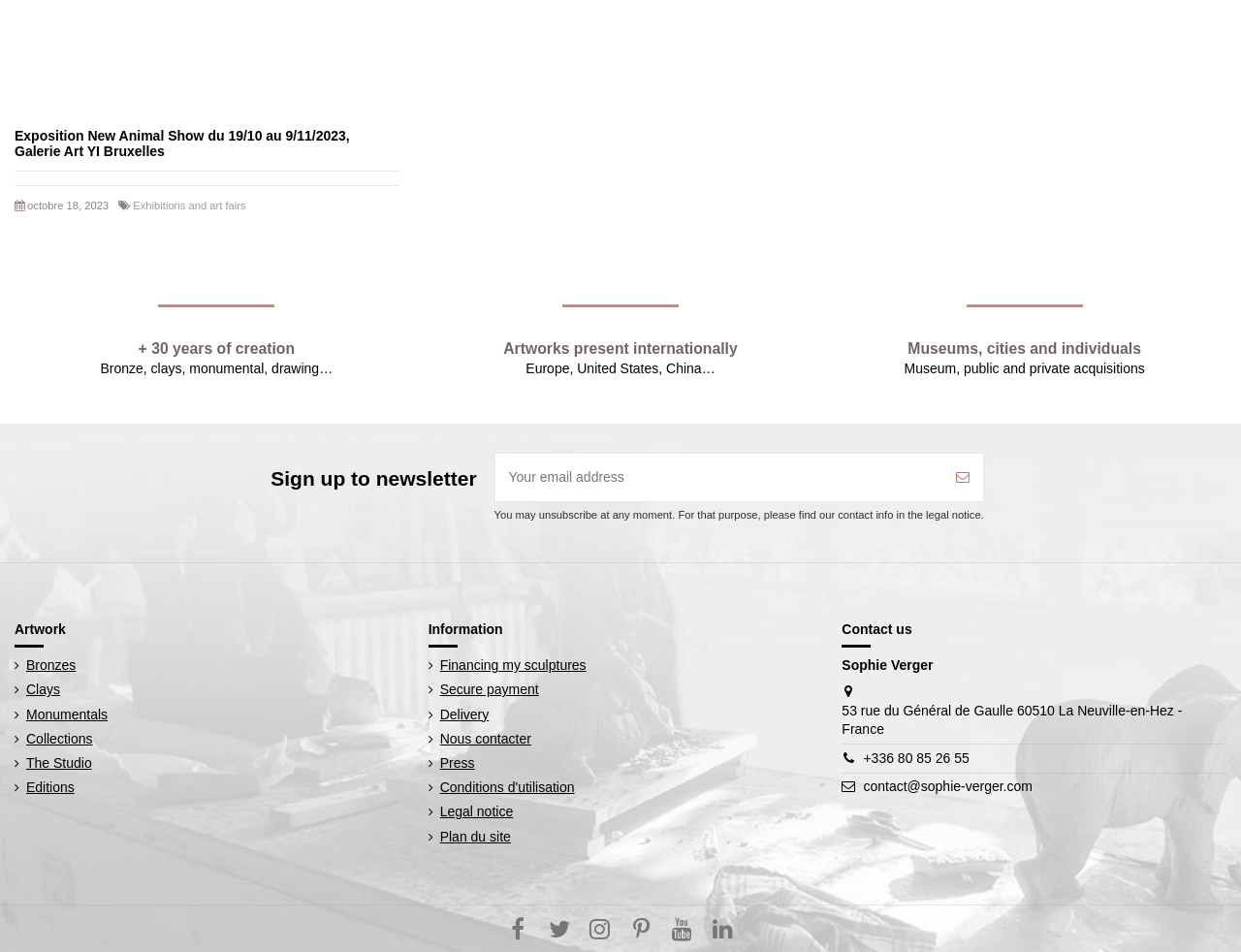Please determine the bounding box coordinates for the UI element described as: "Plan du site".

[0.345, 0.869, 0.412, 0.889]